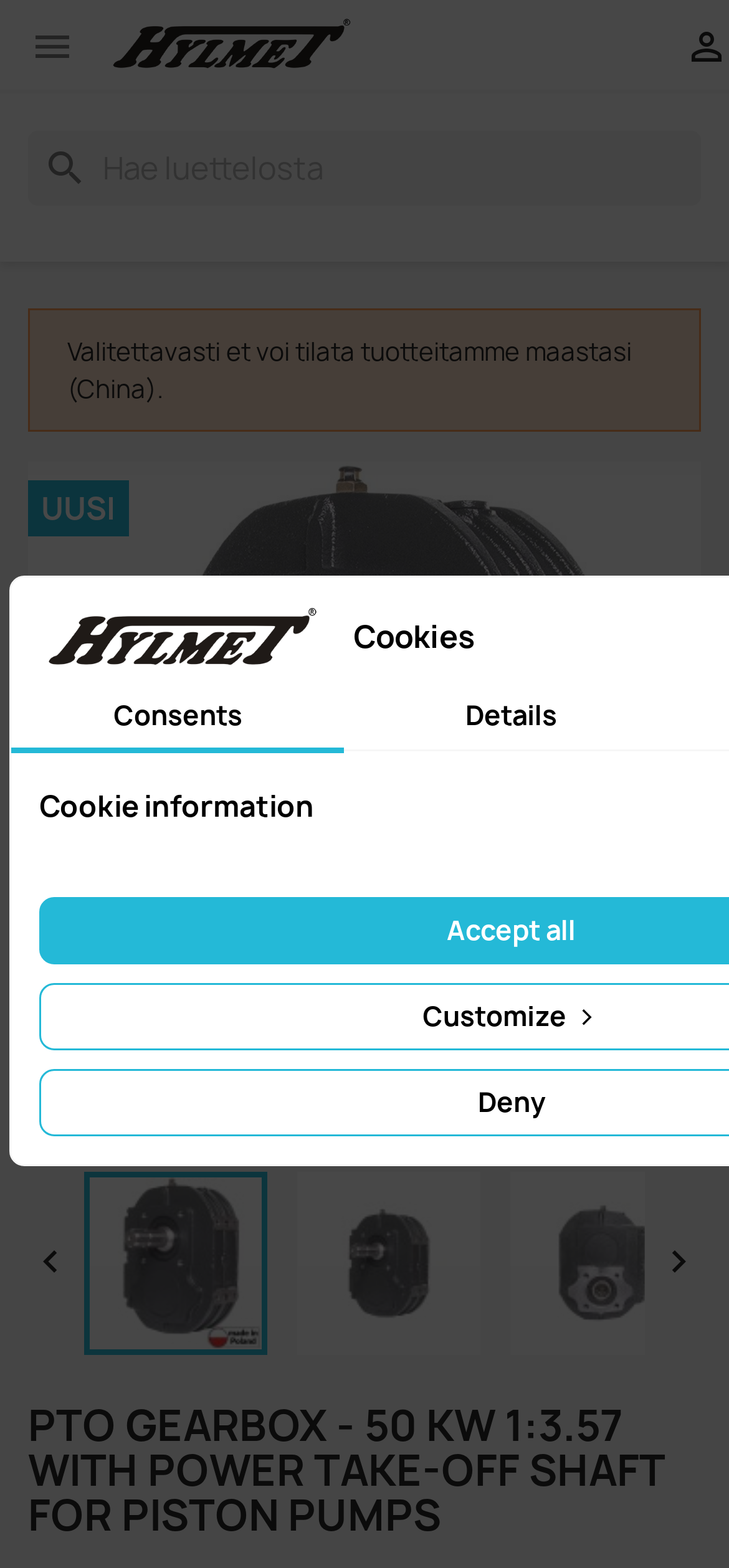Find the coordinates for the bounding box of the element with this description: "Consents".

[0.015, 0.436, 0.473, 0.48]